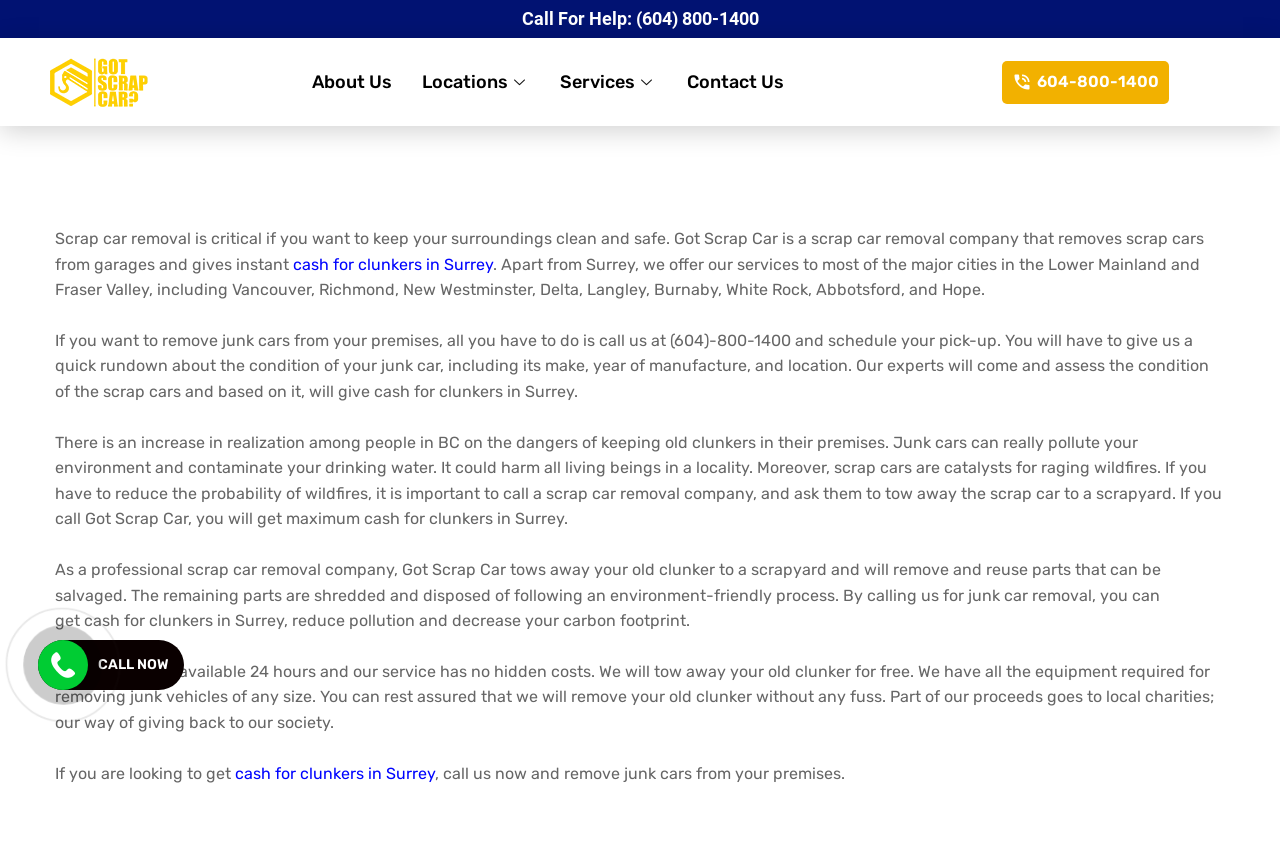Identify the bounding box coordinates of the part that should be clicked to carry out this instruction: "Contact us".

[0.525, 0.072, 0.624, 0.118]